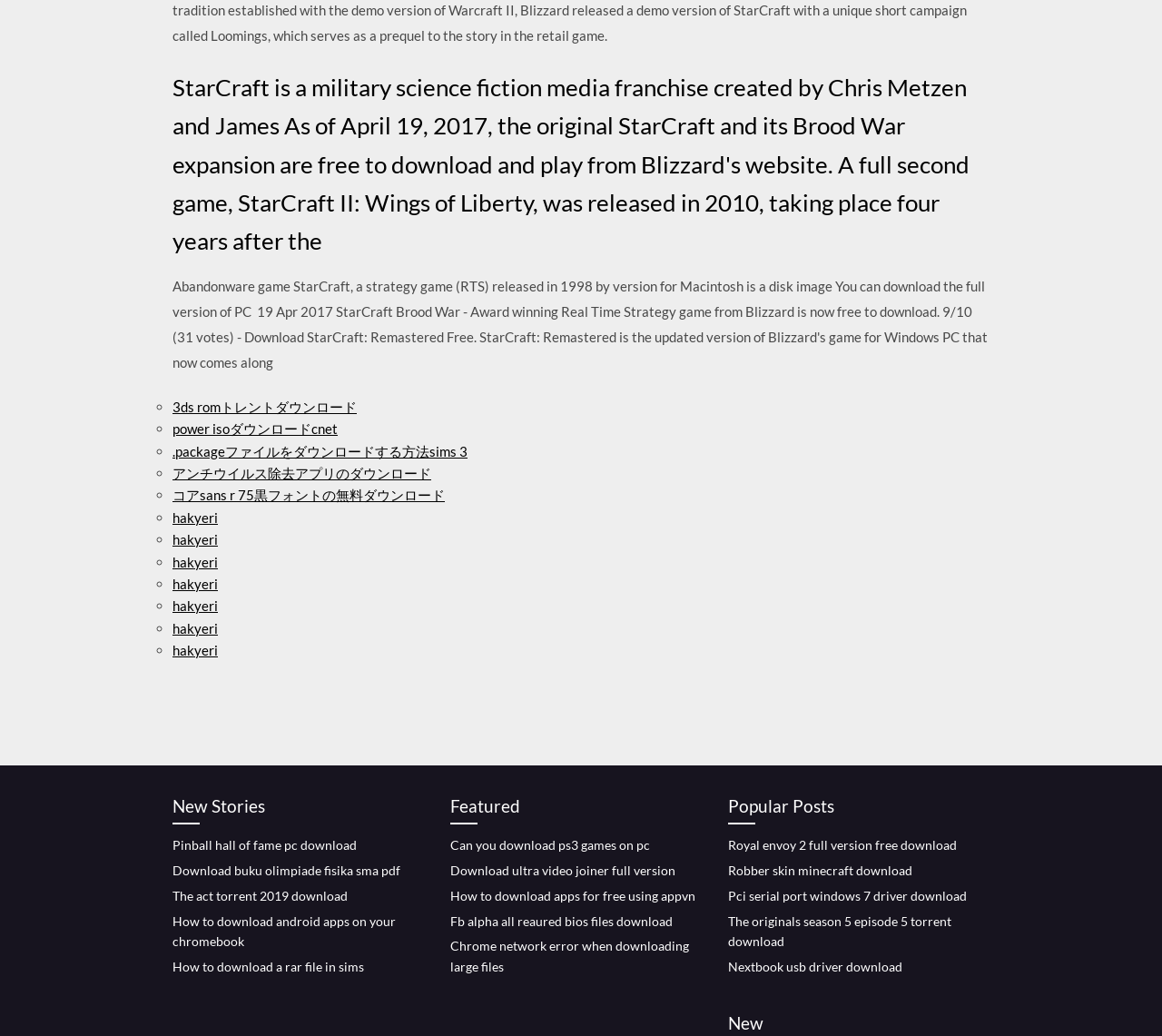Specify the bounding box coordinates of the region I need to click to perform the following instruction: "Read about StarCraft". The coordinates must be four float numbers in the range of 0 to 1, i.e., [left, top, right, bottom].

[0.148, 0.066, 0.852, 0.251]